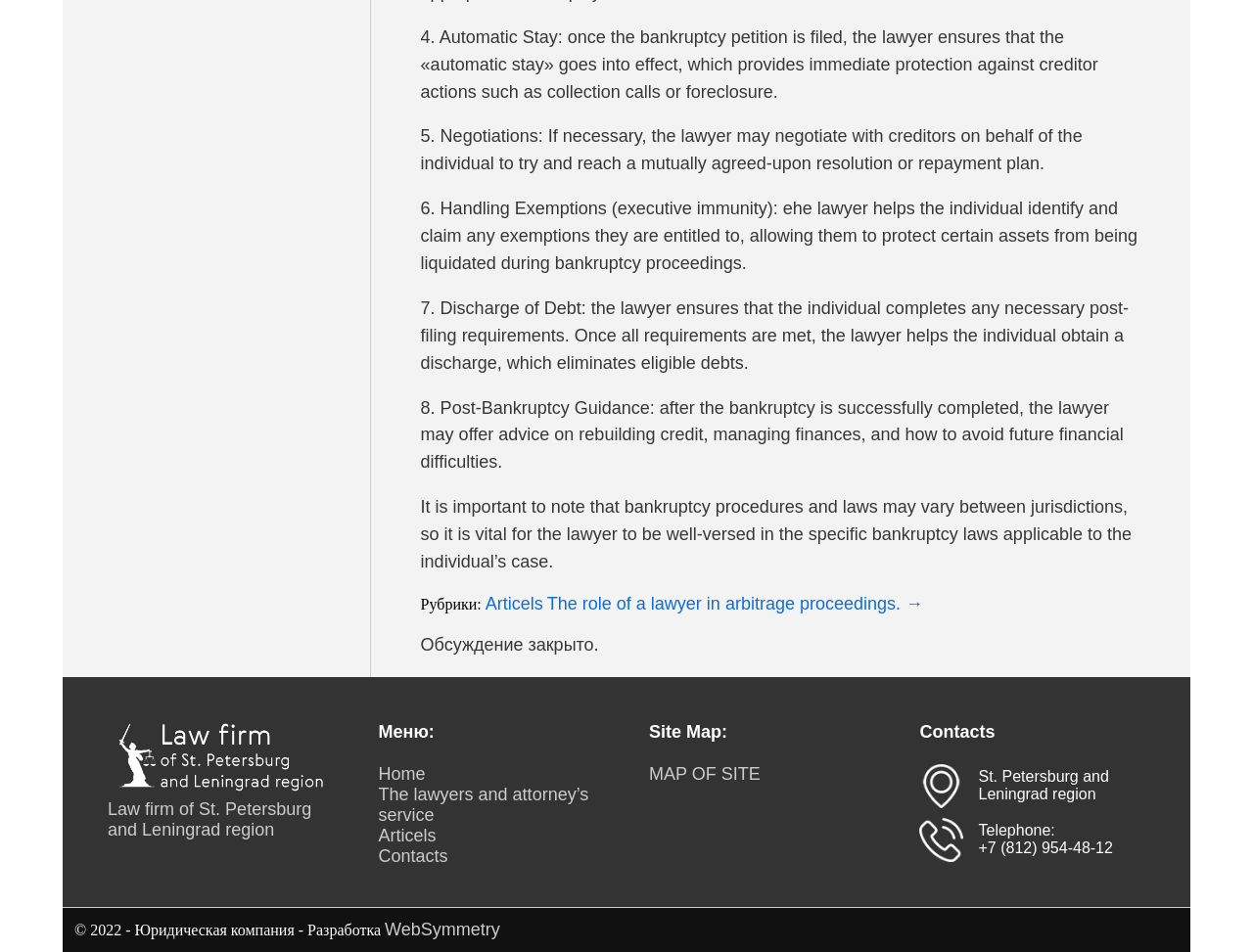Using the webpage screenshot, find the UI element described by The lawyers and attorney’s service. Provide the bounding box coordinates in the format (top-left x, top-left y, bottom-right x, bottom-right y), ensuring all values are floating point numbers between 0 and 1.

[0.302, 0.824, 0.47, 0.866]